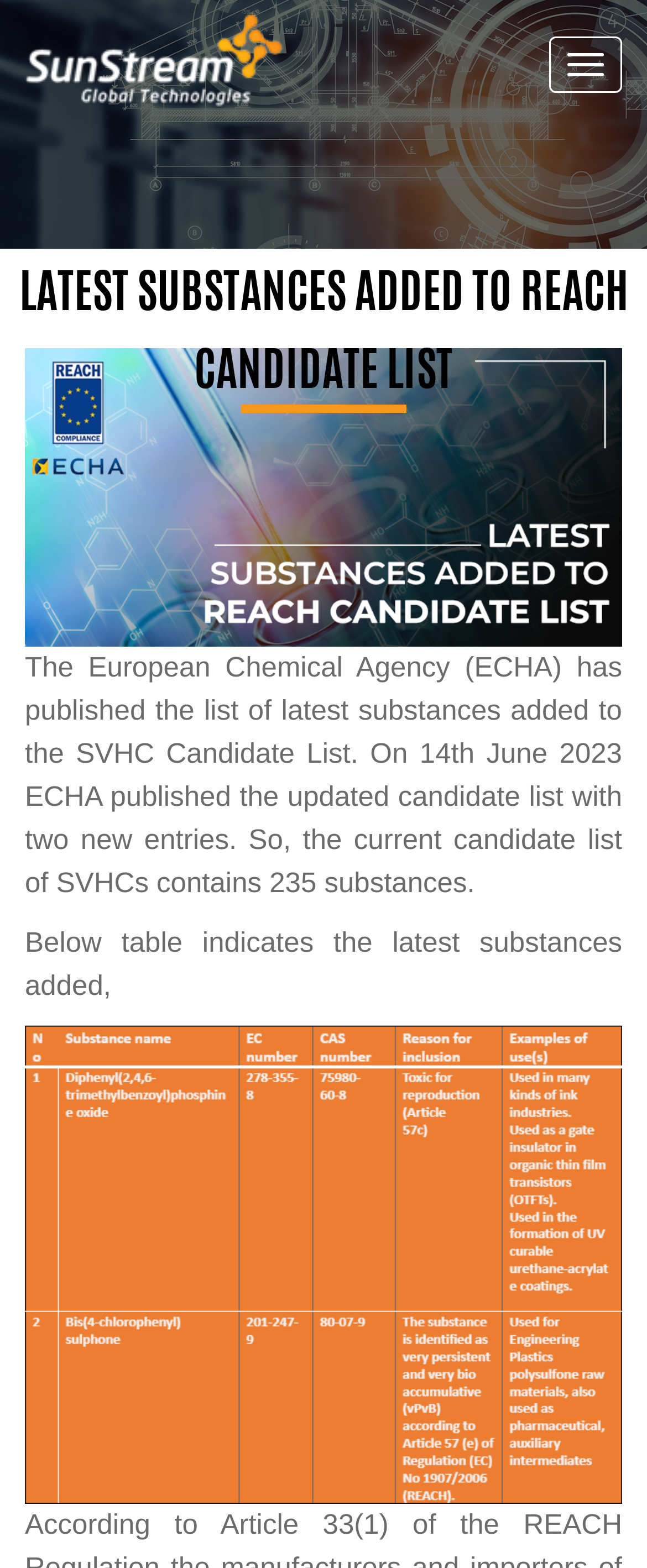Please provide the bounding box coordinates for the UI element as described: "Better Than the Animals". The coordinates must be four floats between 0 and 1, represented as [left, top, right, bottom].

None